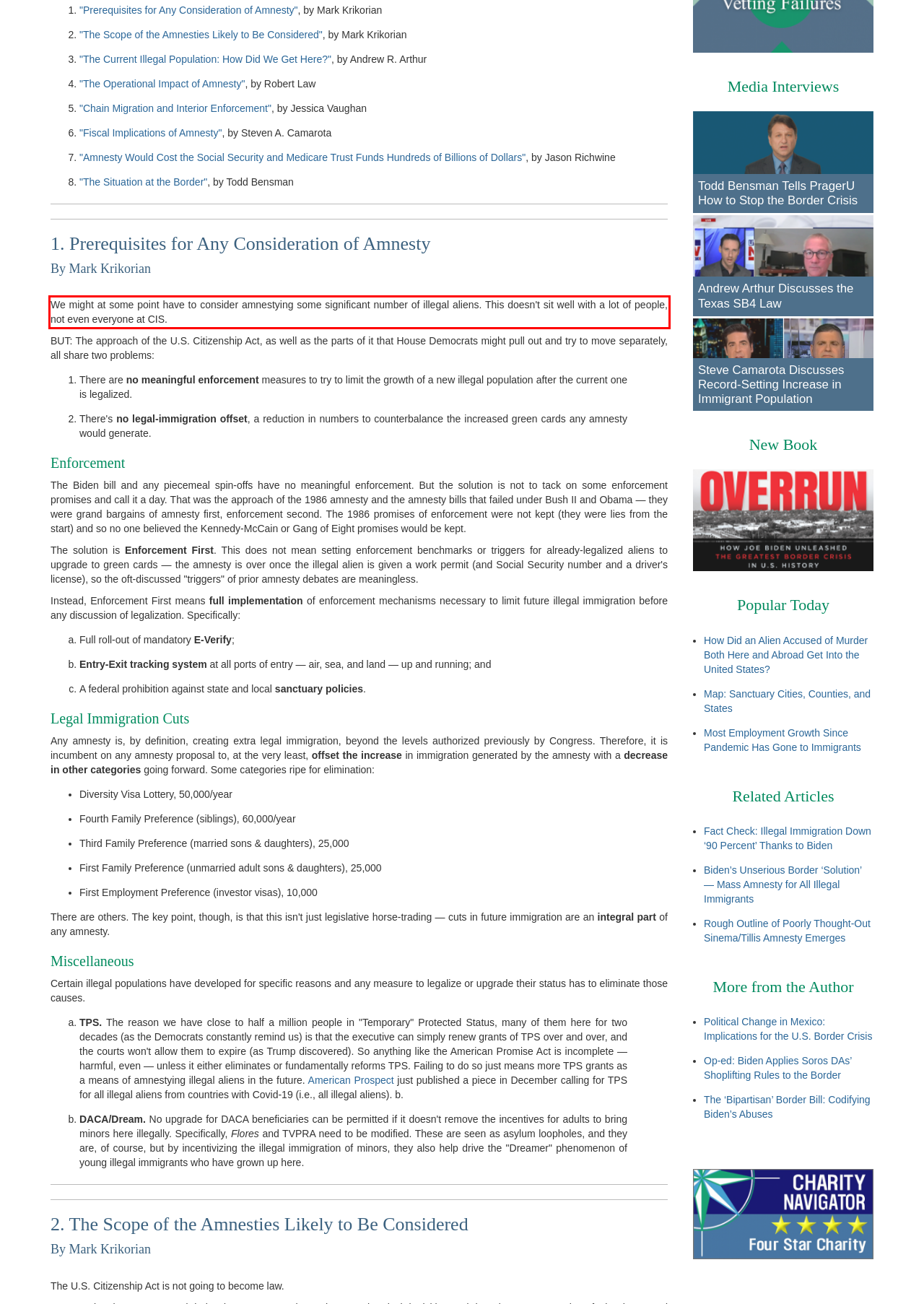Within the screenshot of the webpage, there is a red rectangle. Please recognize and generate the text content inside this red bounding box.

We might at some point have to consider amnestying some significant number of illegal aliens. This doesn't sit well with a lot of people, not even everyone at CIS.